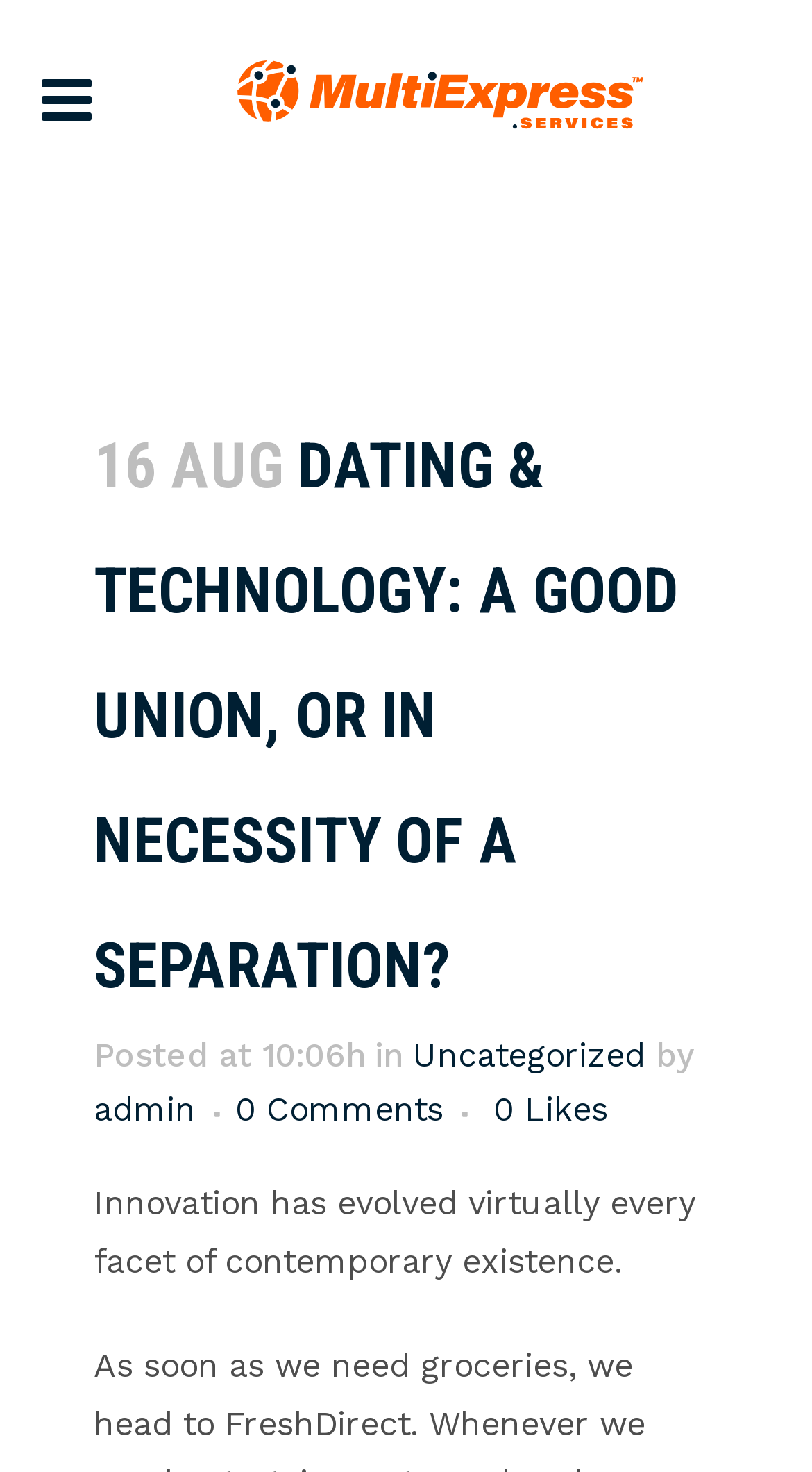Provide the bounding box coordinates of the HTML element this sentence describes: "0 Comments". The bounding box coordinates consist of four float numbers between 0 and 1, i.e., [left, top, right, bottom].

[0.29, 0.74, 0.546, 0.767]